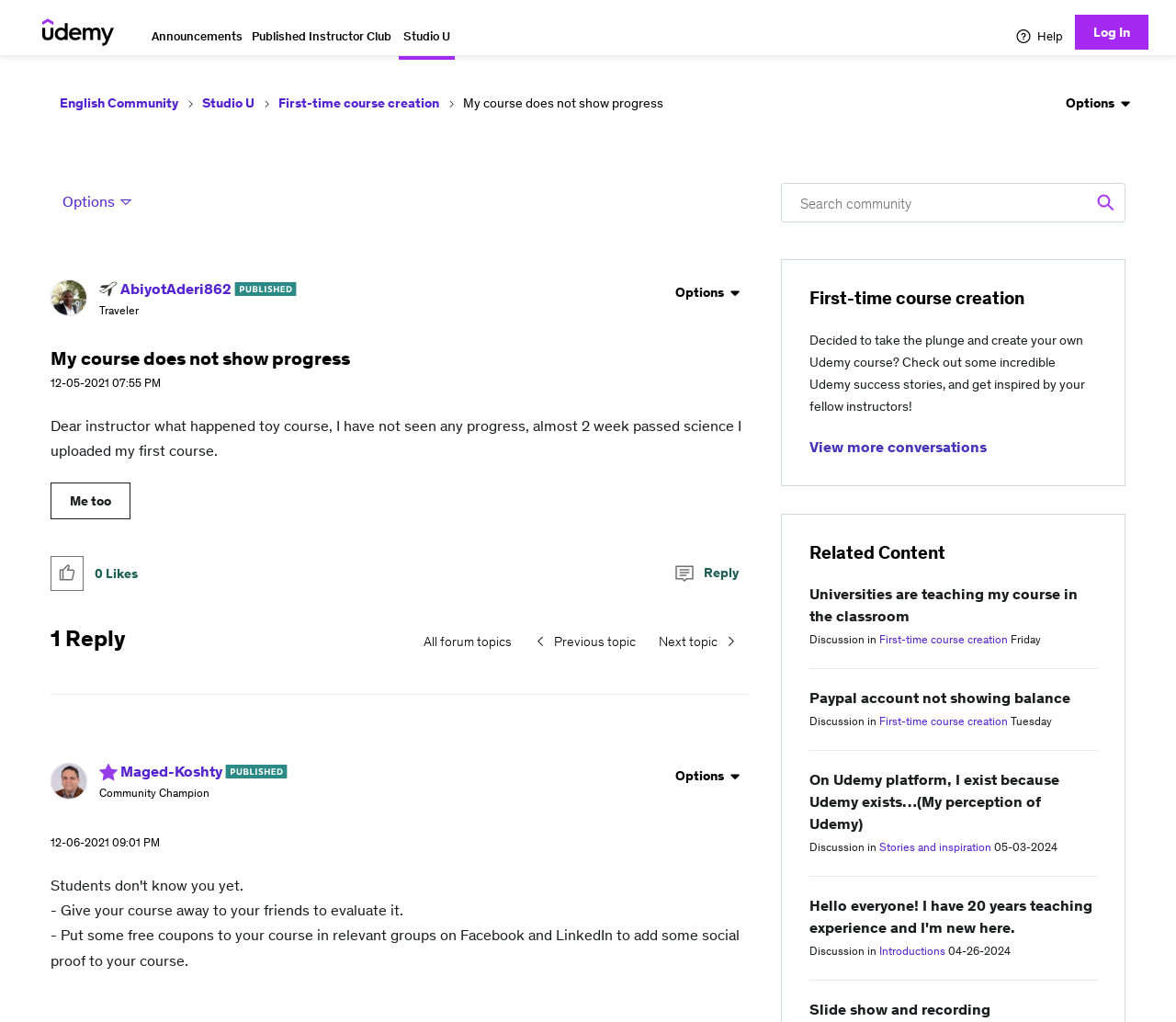Summarize the webpage comprehensively, mentioning all visible components.

This webpage appears to be a discussion forum within the Udemy Instructor Community. At the top, there is a navigation bar with links to "Announcements", "Published Instructor Club", "Studio U", and "Help". On the right side of the navigation bar, there is a "Log In" button.

Below the navigation bar, there is a breadcrumb navigation section that shows the current location within the forum. The current topic is "My course does not show progress" within the "First-time course creation" category.

The main content area displays a discussion thread. The original post, made by AbiyotAderi862, is titled "My course does not show progress" and asks about the lack of progress on their course. The post includes a timestamp and has a "Me too" button and a "Likes" counter.

Below the original post, there is a reply from Maged-Koshty, a Community Champion. The reply includes a timestamp and has a "Show comment option menu" button.

On the right side of the page, there is a sidebar that displays related content, including links to other discussions within the "First-time course creation" category. There is also a "Search" button and a textbox to search for specific topics.

At the bottom of the page, there are links to view more conversations and to navigate to previous and next topics.